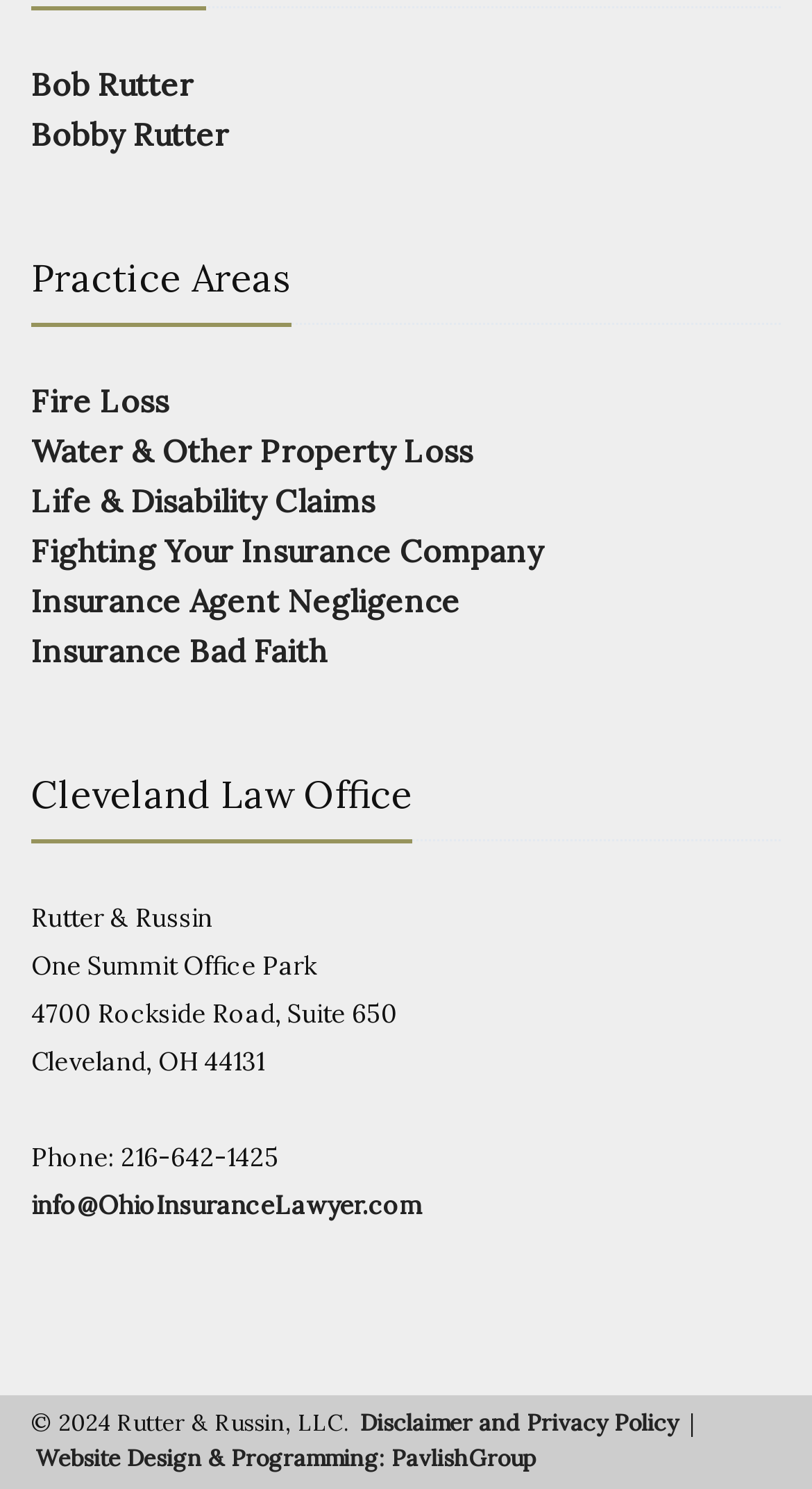What is the email address of the law office?
Refer to the image and give a detailed answer to the question.

I found the answer by looking at the link element with the text 'info@OhioInsuranceLawyer.com' inside the group element with bounding box coordinates [0.038, 0.599, 0.962, 0.825]. This text is likely the email address of the law office.